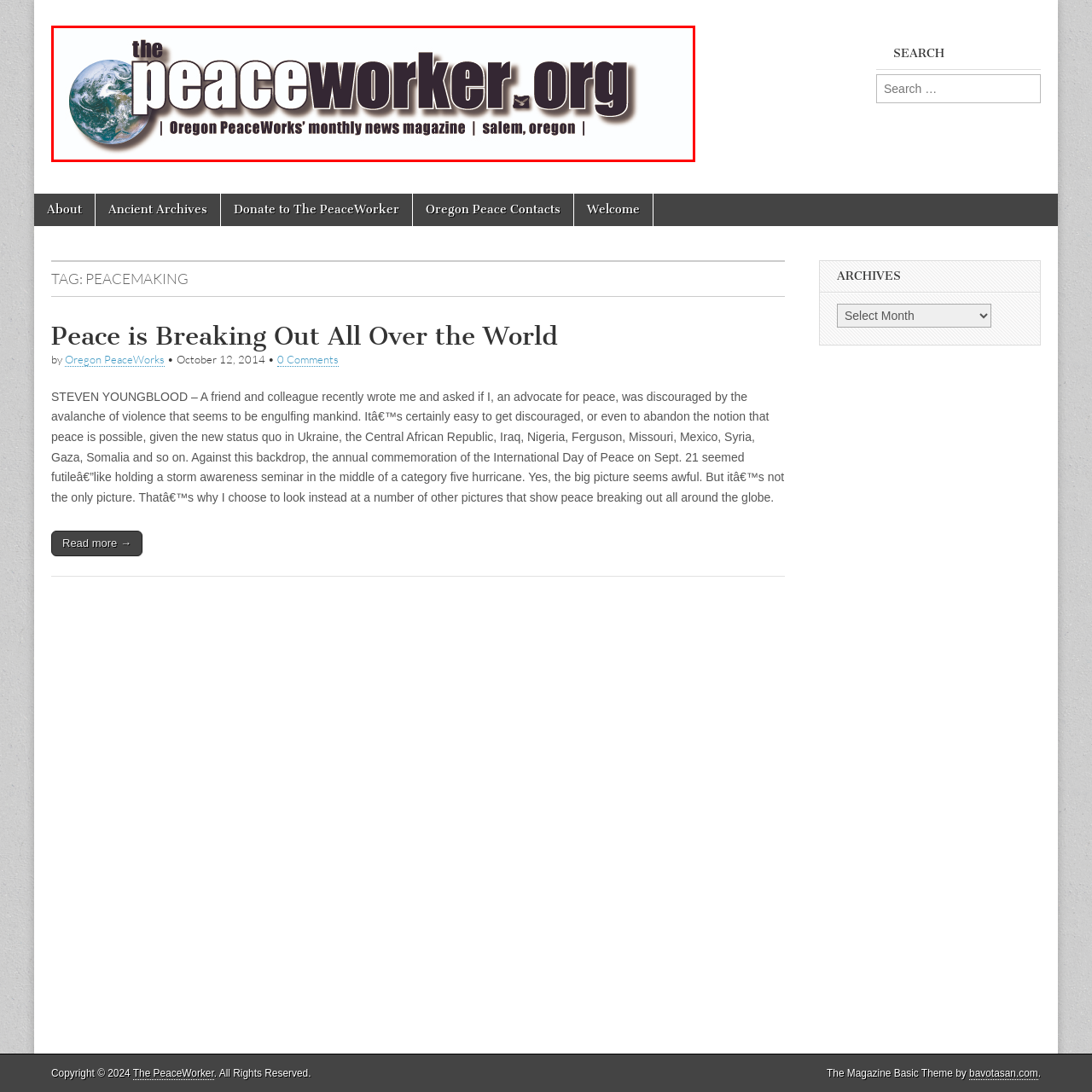Please provide a comprehensive description of the image highlighted by the red bounding box.

The image features the logo of "The PeaceWorker," which is positioned prominently at the top of the webpage. It showcases a globe symbolizing global awareness and peace, accompanied by the title in bold, lowercase lettering. Below the title, the tagline reads, “Oregon PeaceWorks’ monthly news magazine | Salem, Oregon |”, enhancing its connection to the local peace advocacy community. The logo effectively encapsulates the mission of the publication, which focuses on sharing news and updates related to peace initiatives and activism in Oregon and beyond. The overall design is clean, inviting, and indicative of a compassionate approach to highlighting peace-related topics.